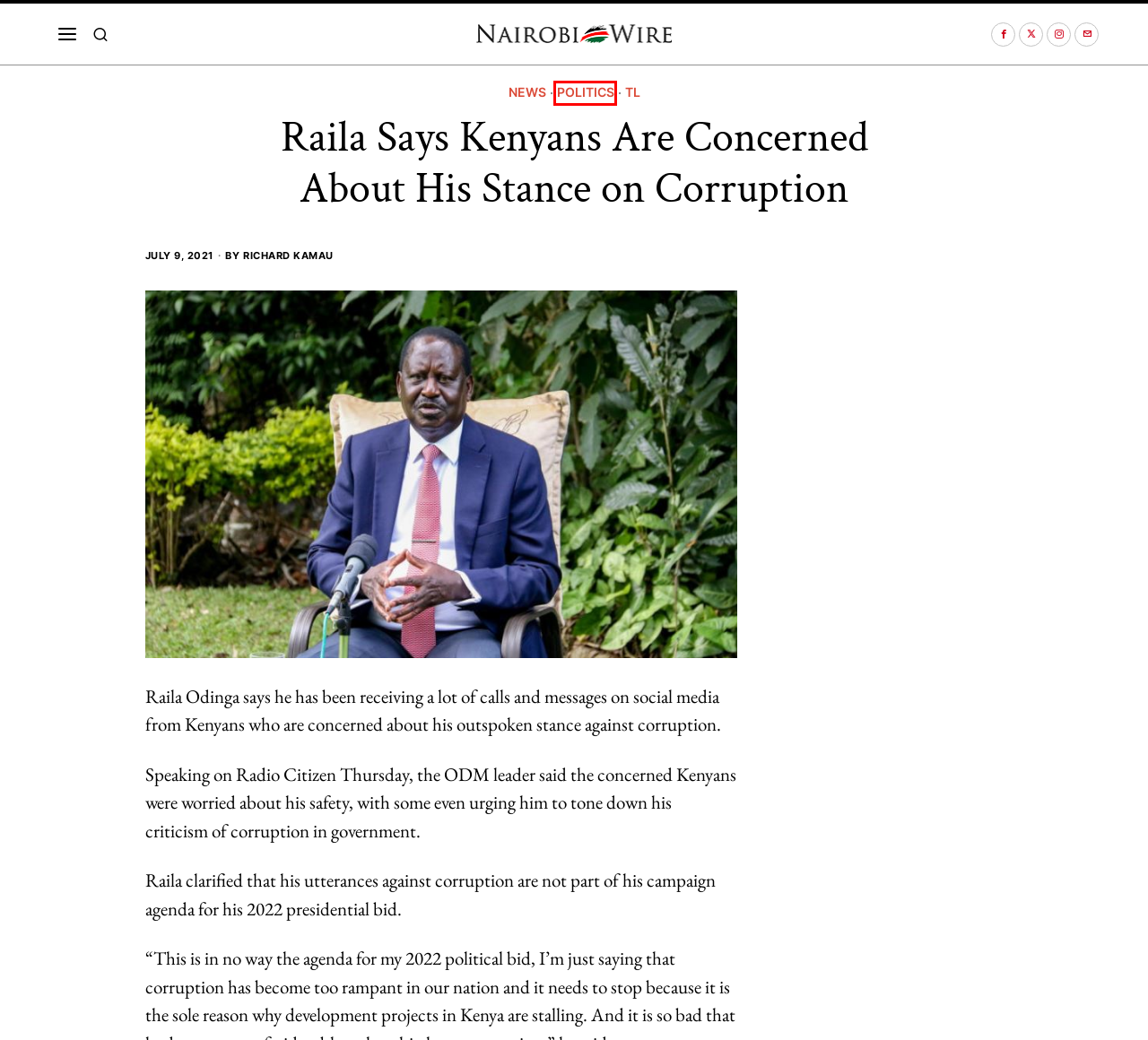Observe the screenshot of a webpage with a red bounding box around an element. Identify the webpage description that best fits the new page after the element inside the bounding box is clicked. The candidates are:
A. News Archives - Nairobi Wire
B. Uhuru Asks Tokyo Olympics Team To Make Kenya Proud - Nairobi Wire
C. Government Cuts Budget by Kes.132.4 Billion - Nairobi Wire
D. Politics Archives - Nairobi Wire
E. Nairobi County Falls Short of Revenue Target by Kes.7 Billion - Nairobi Wire
F. Health Archives - Nairobi Wire
G. Richard Kamau, Author at Nairobi Wire
H. ADVERTISE - Nairobi Wire

D